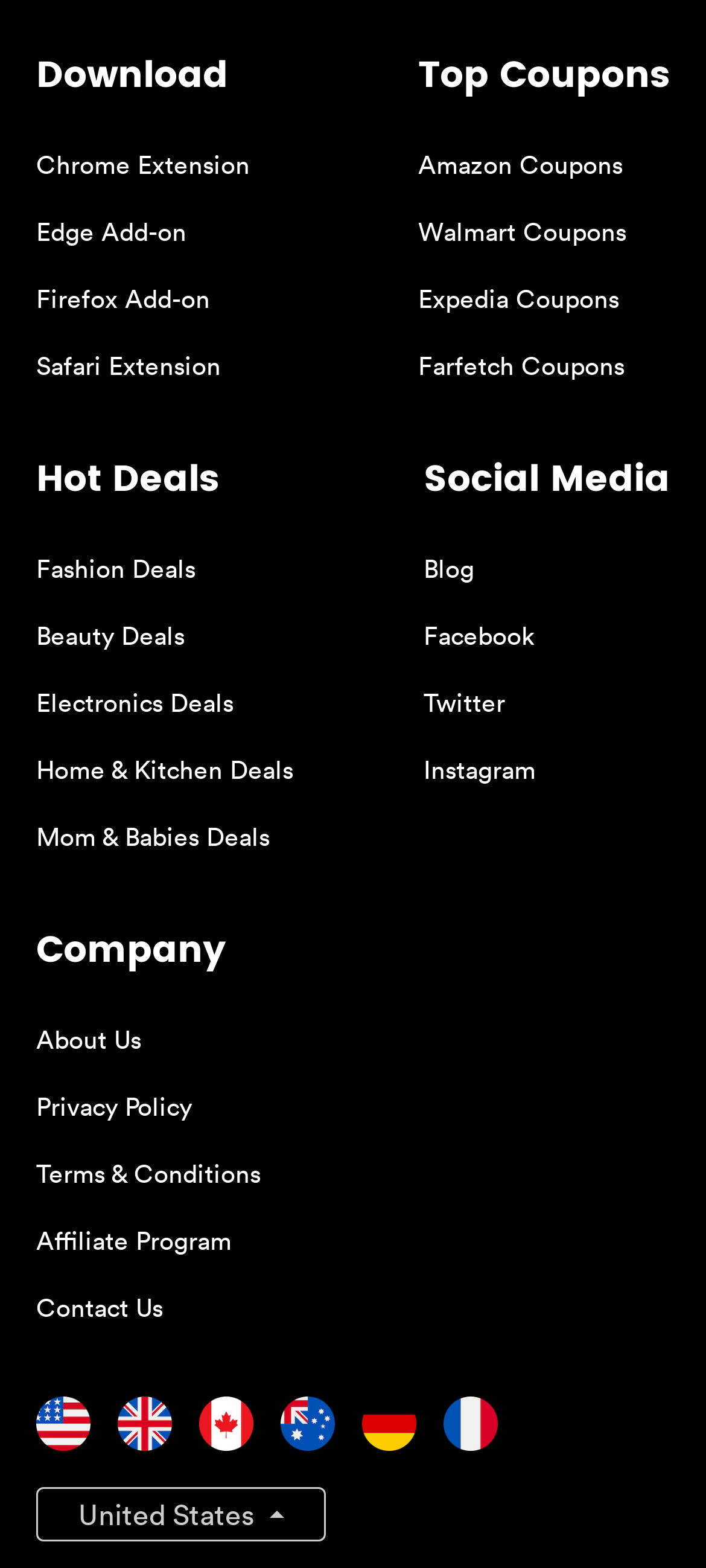Locate the bounding box of the UI element described by: "Instagram" in the given webpage screenshot.

[0.6, 0.479, 0.759, 0.501]